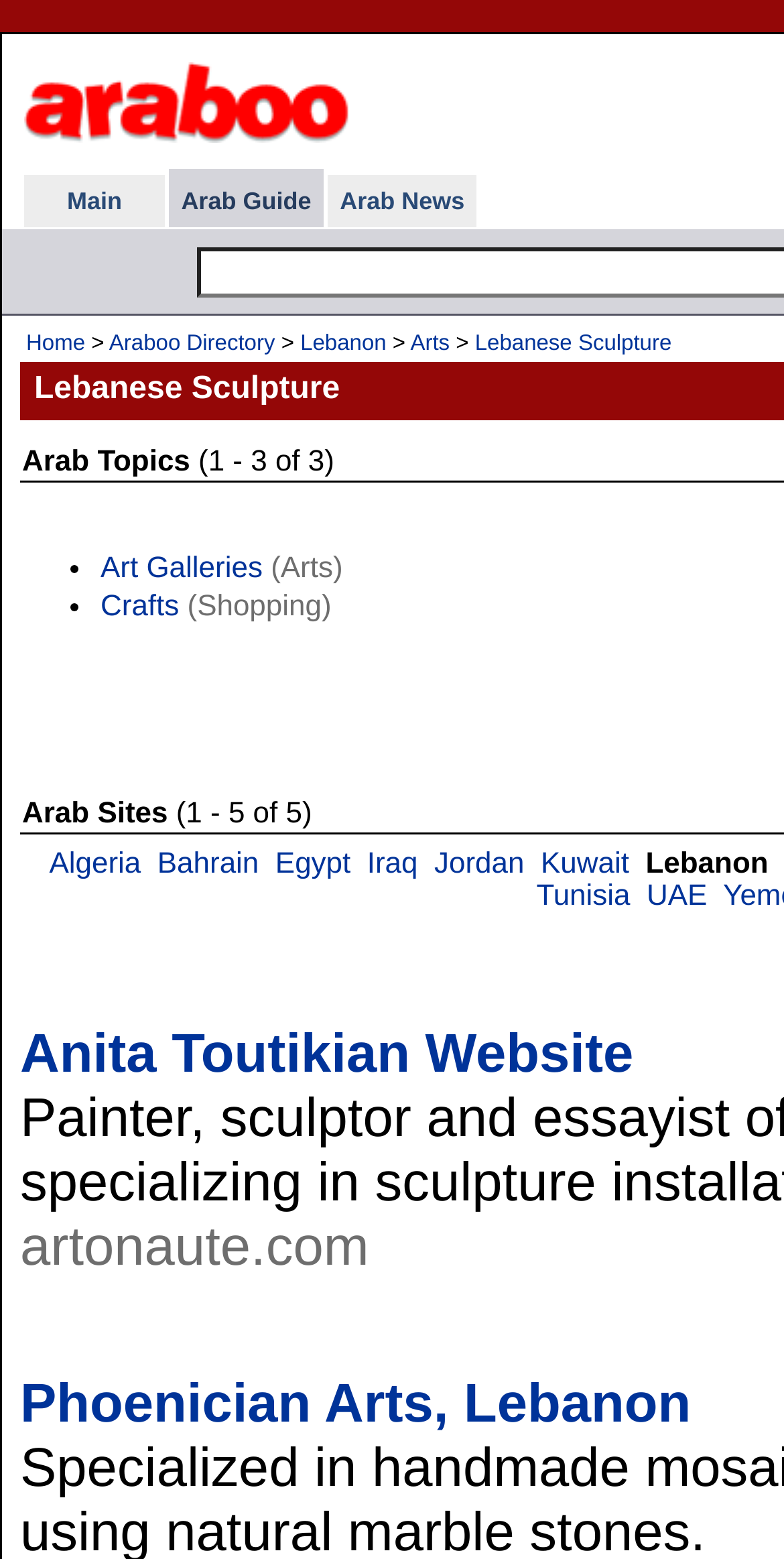How many countries are listed in the webpage?
Look at the image and respond with a single word or a short phrase.

12